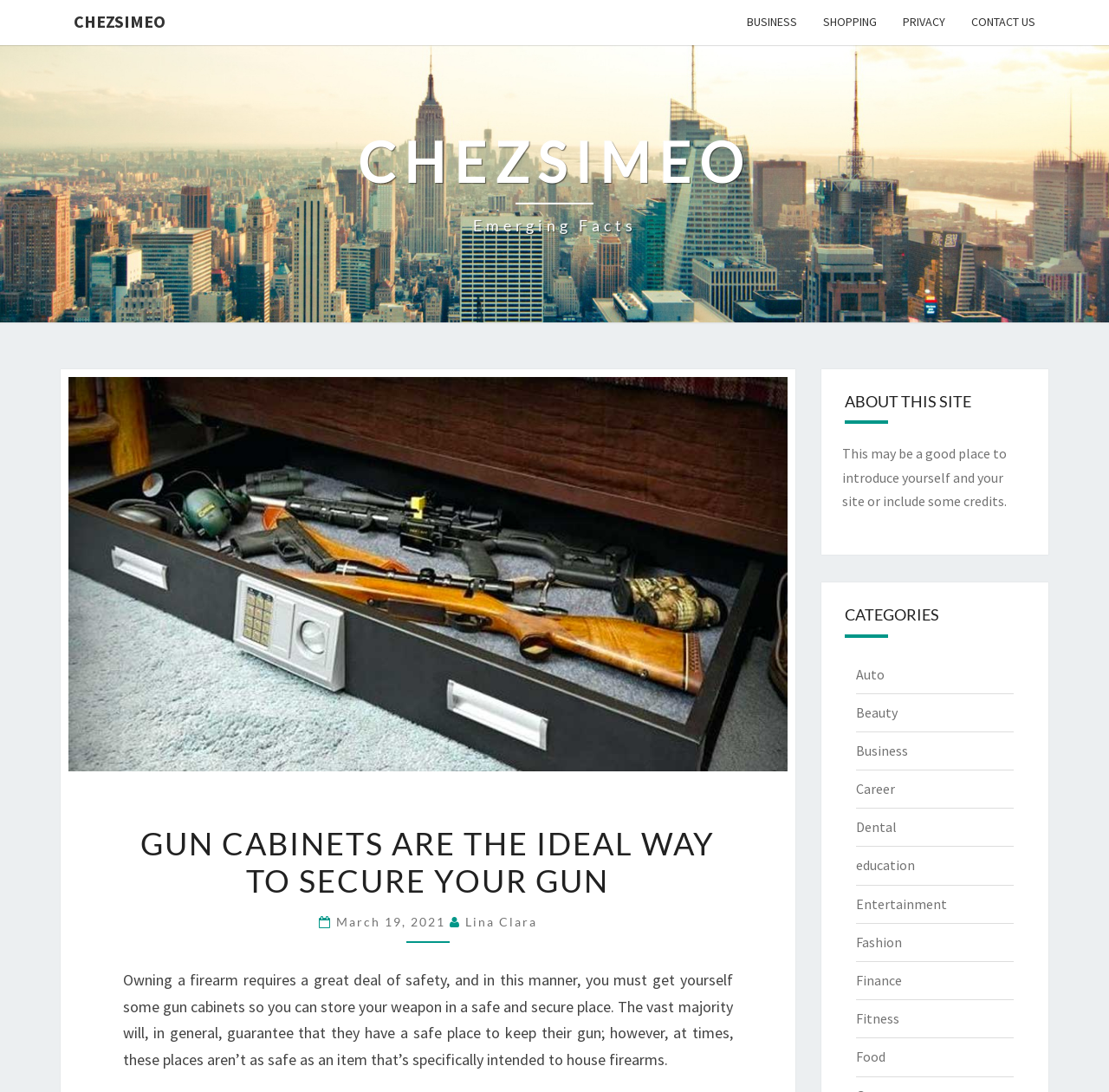Determine the bounding box coordinates of the region to click in order to accomplish the following instruction: "Explore the Beauty category". Provide the coordinates as four float numbers between 0 and 1, specifically [left, top, right, bottom].

[0.771, 0.644, 0.809, 0.66]